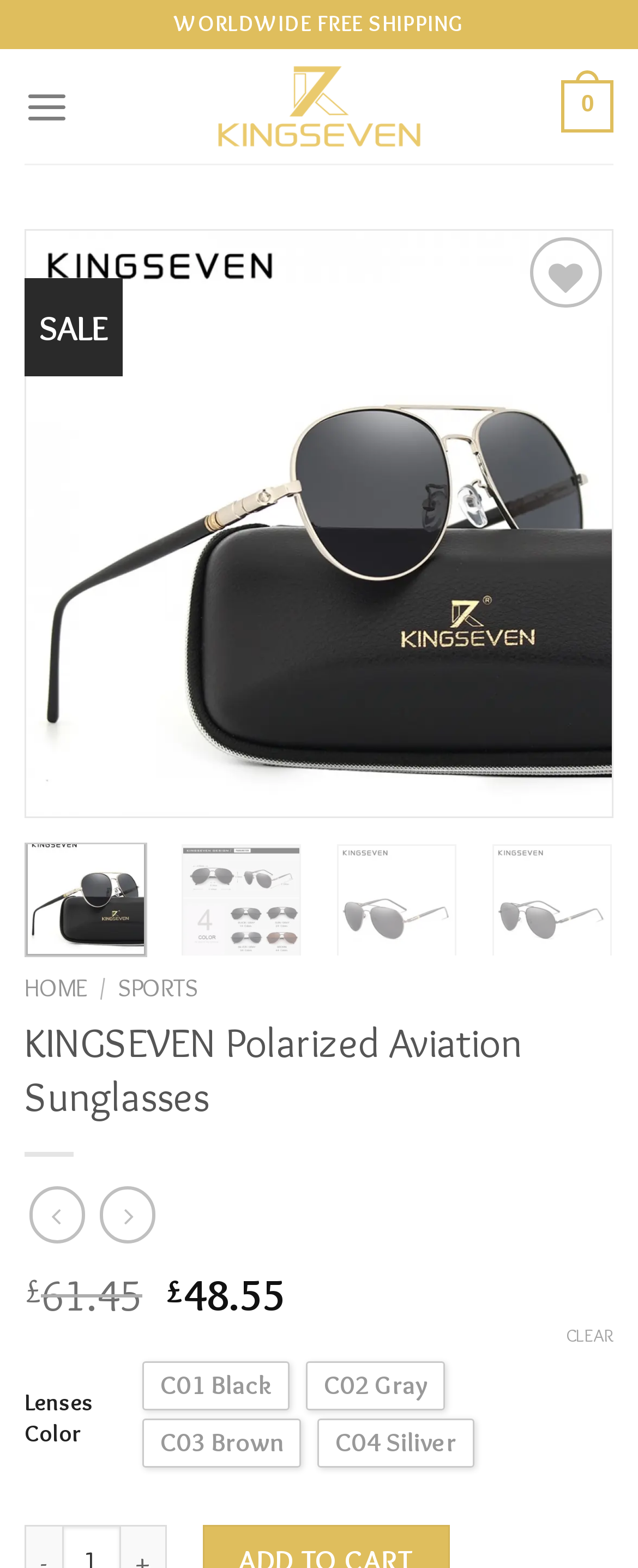Specify the bounding box coordinates of the element's region that should be clicked to achieve the following instruction: "Click on the 'SPORTS' link". The bounding box coordinates consist of four float numbers between 0 and 1, in the format [left, top, right, bottom].

[0.185, 0.62, 0.311, 0.64]